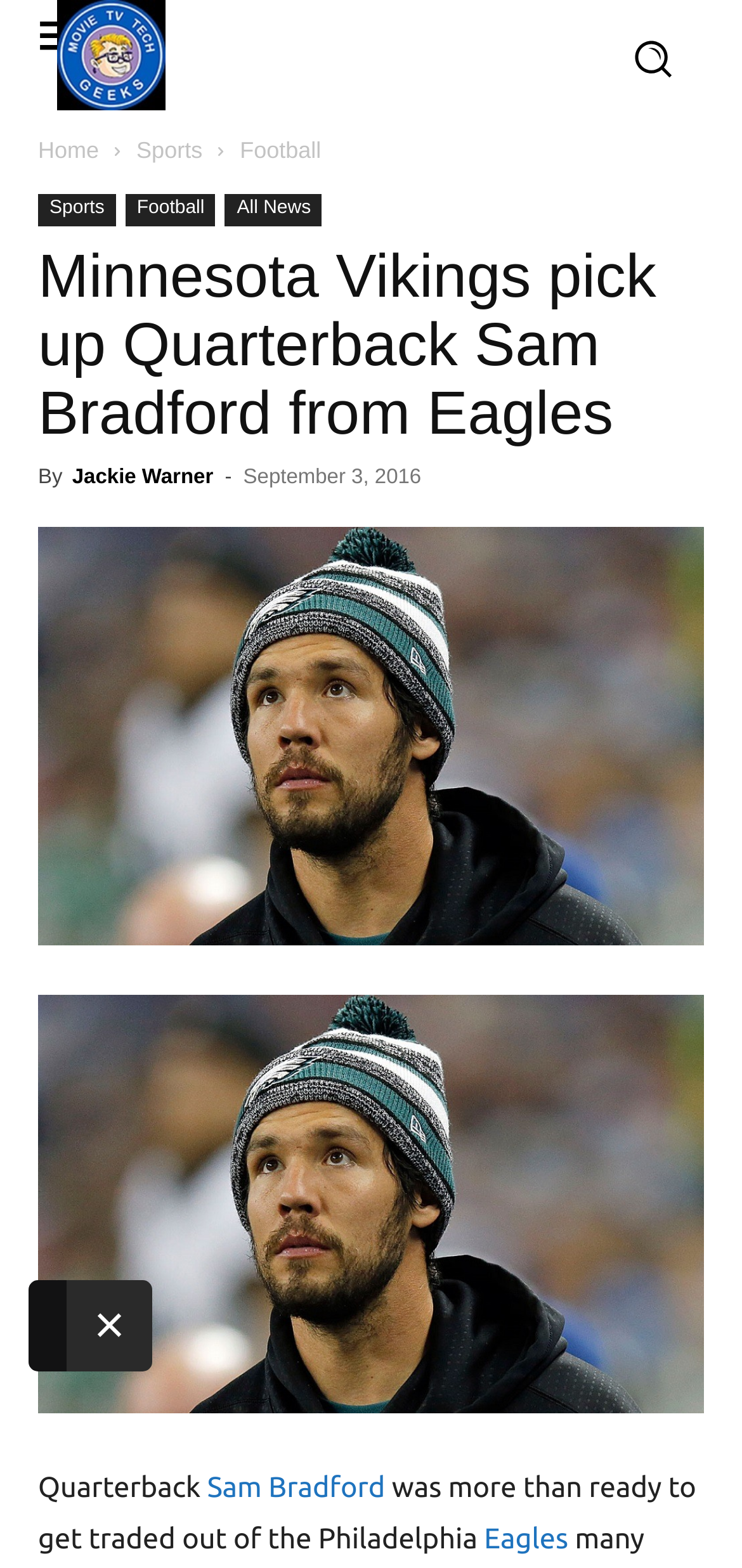Please give a one-word or short phrase response to the following question: 
Who is the author of the article?

Jackie Warner